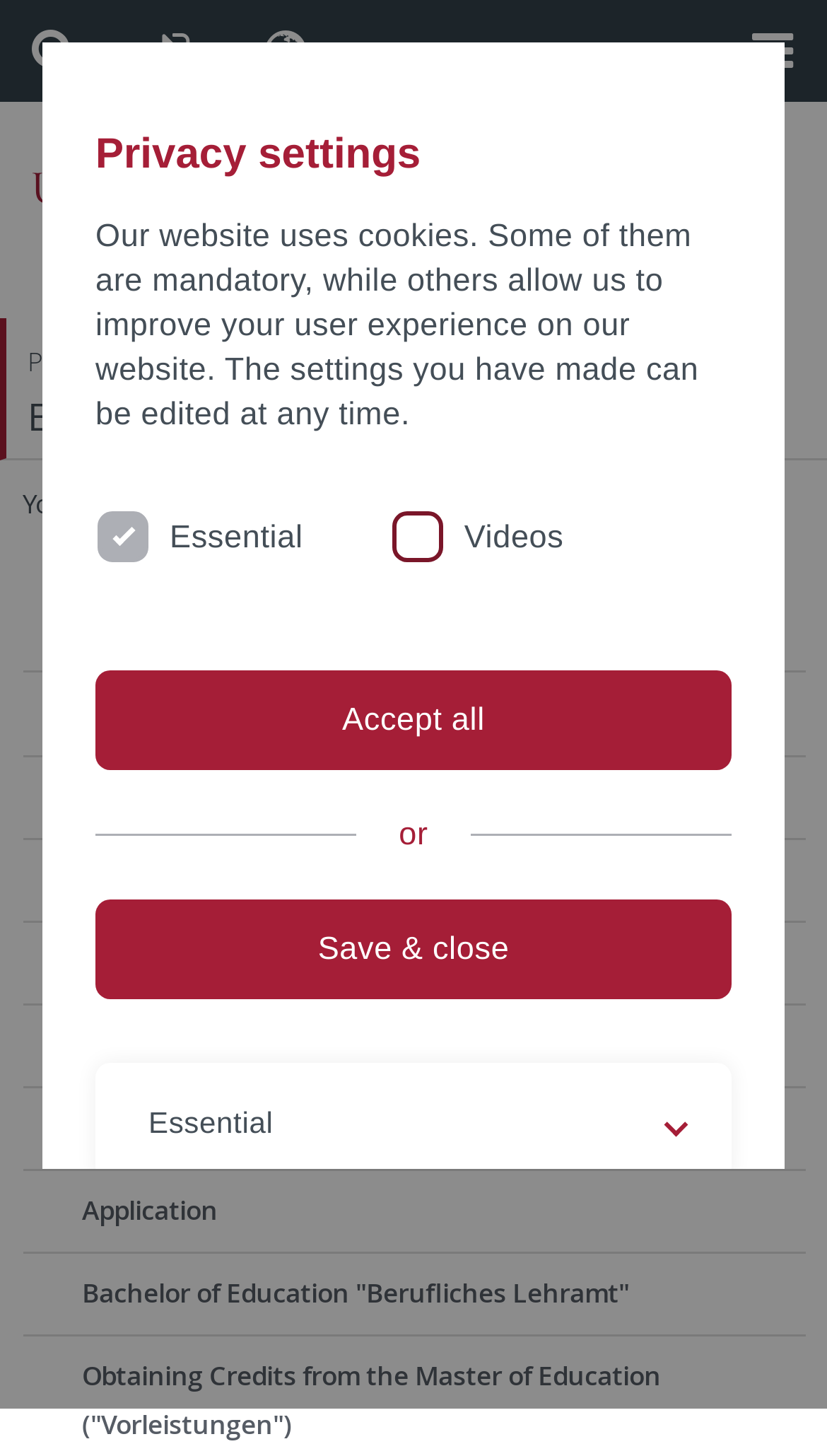Please determine the bounding box coordinates of the clickable area required to carry out the following instruction: "Go to Philosophische Fakultät". The coordinates must be four float numbers between 0 and 1, represented as [left, top, right, bottom].

[0.033, 0.236, 0.362, 0.26]